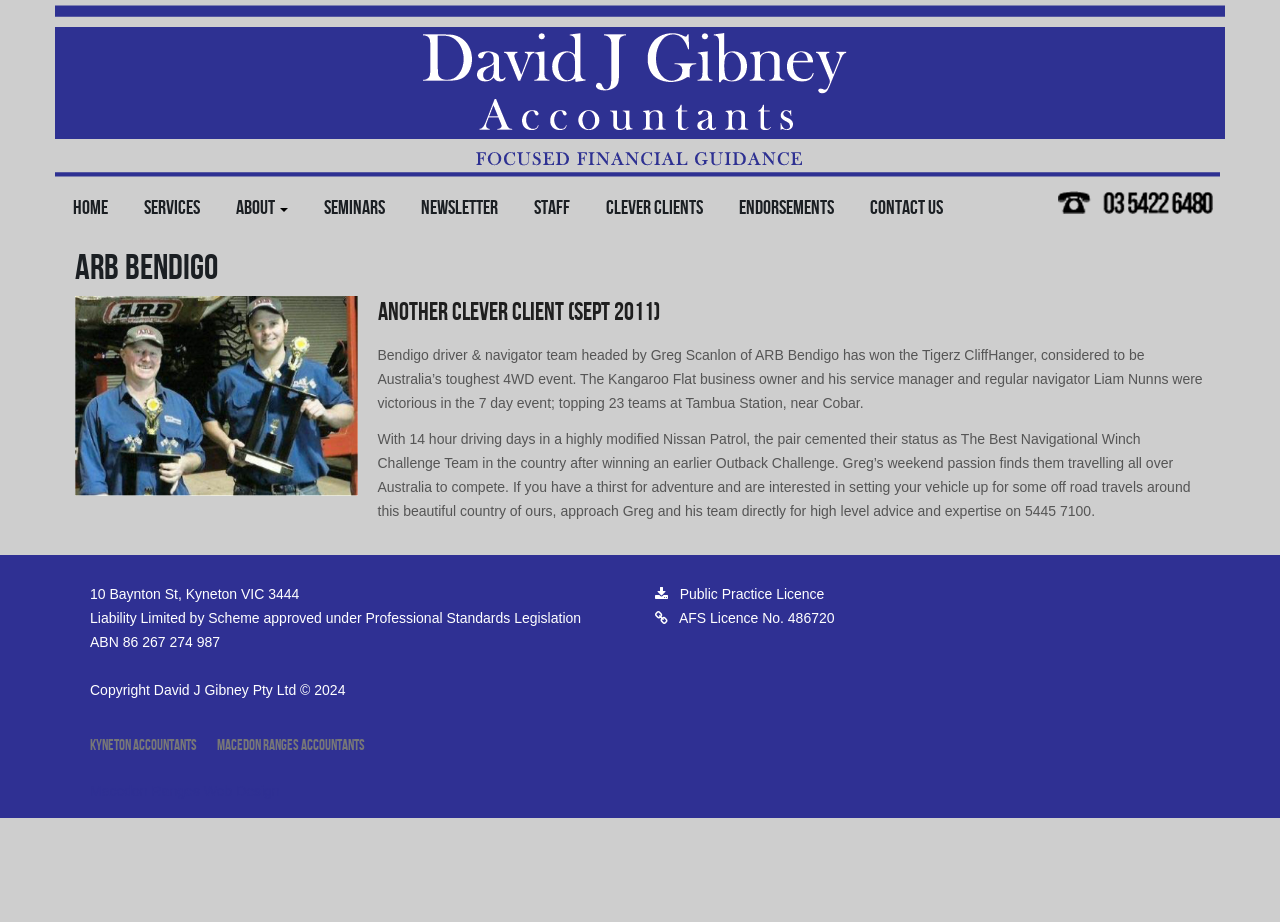Determine the bounding box coordinates for the area you should click to complete the following instruction: "Click Macedon Ranges Accountants".

[0.17, 0.799, 0.285, 0.819]